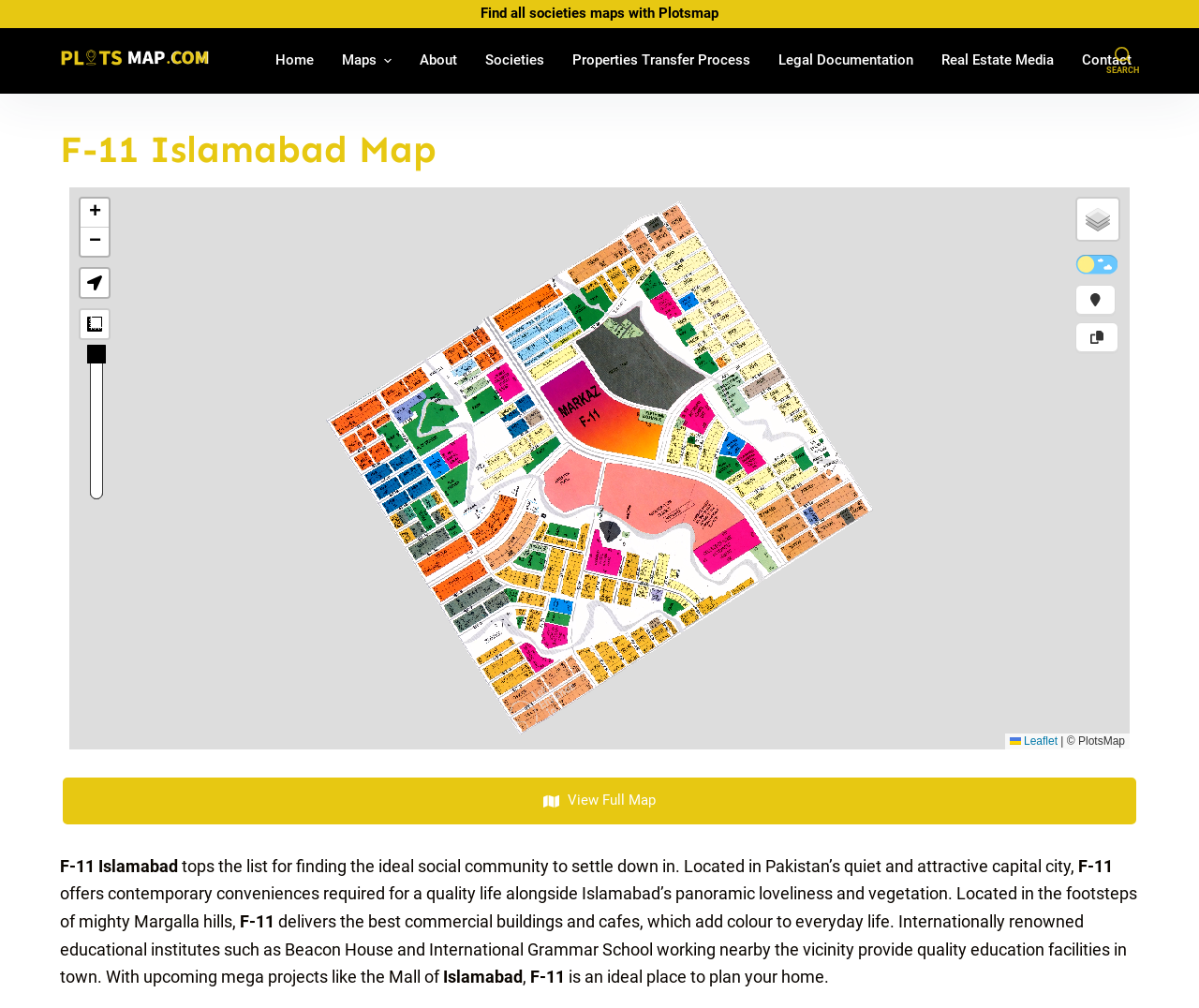Use a single word or phrase to answer the question: 
What is the name of the ideal social community?

F-11 Islamabad